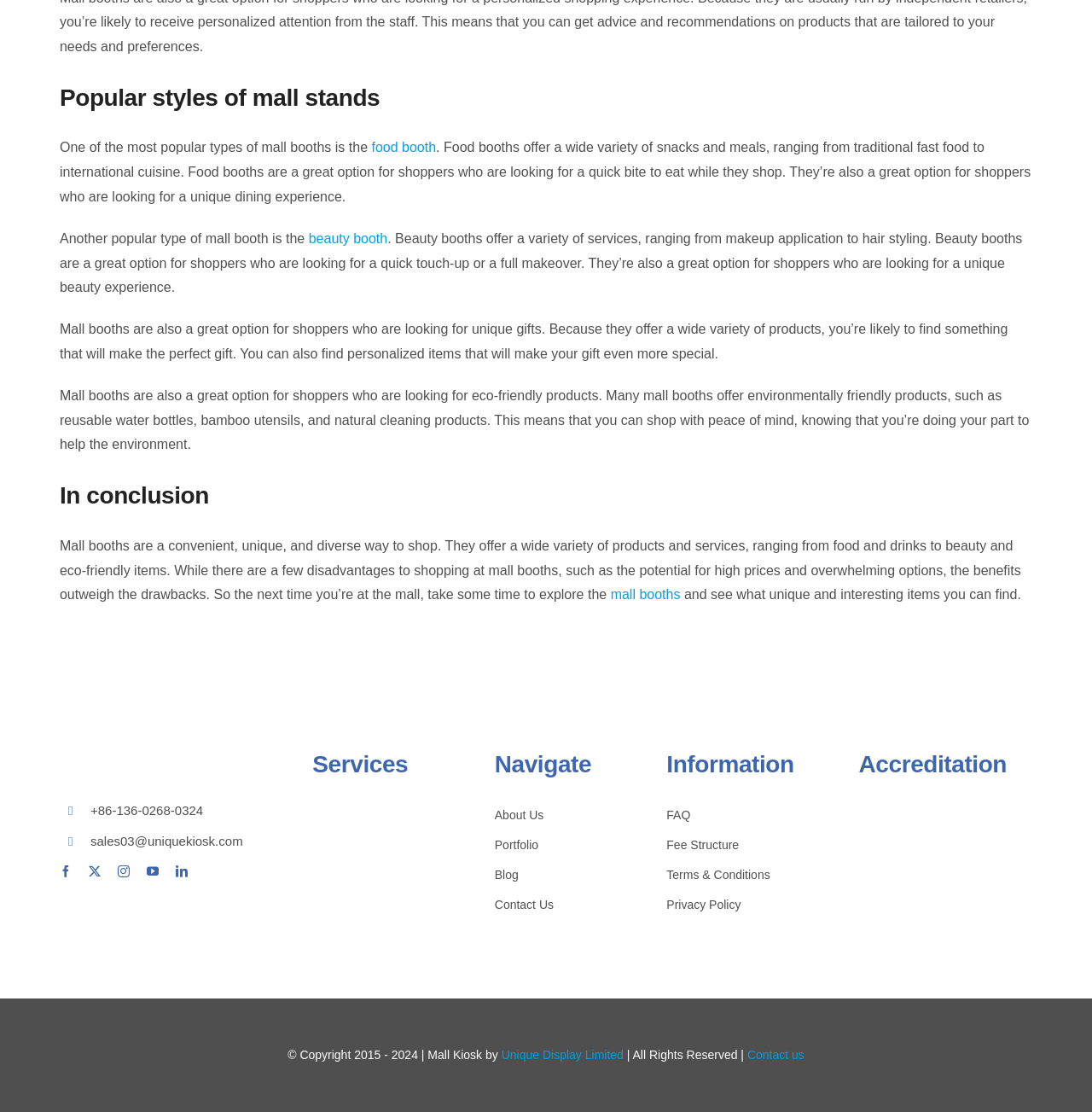Please mark the bounding box coordinates of the area that should be clicked to carry out the instruction: "Click the 'food booth' link".

[0.34, 0.126, 0.399, 0.139]